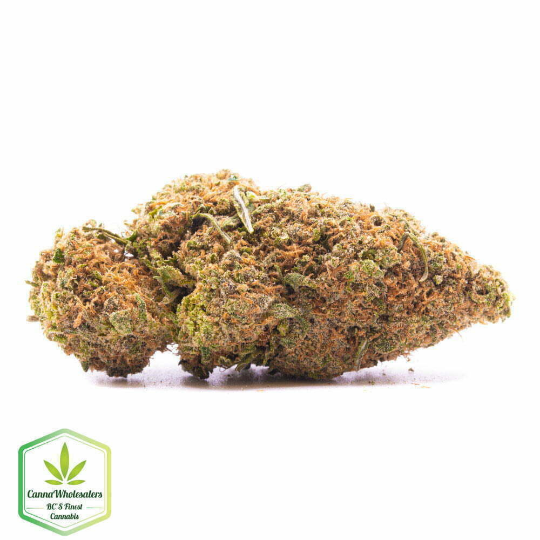Explain the contents of the image with as much detail as possible.

The image features a close-up view of a cannabis bud, showcasing its vibrant texture and color. The bud is prominently illuminated, revealing a rich blend of earthy greens interspersed with hints of orange and light brown trichomes, indicative of its freshness and quality. The intricate details of the plant’s surface suggest a slightly sticky texture, highlighting its resinous properties. In the bottom left corner, the logo of Canna Wholesalers is visible, framed within a green hexagon, emphasizing the brand’s identity and connection to quality cannabis products. This visual representation aligns with the product description for "Snowball," which is noted for its medium-sized buds and a distinctive profile.